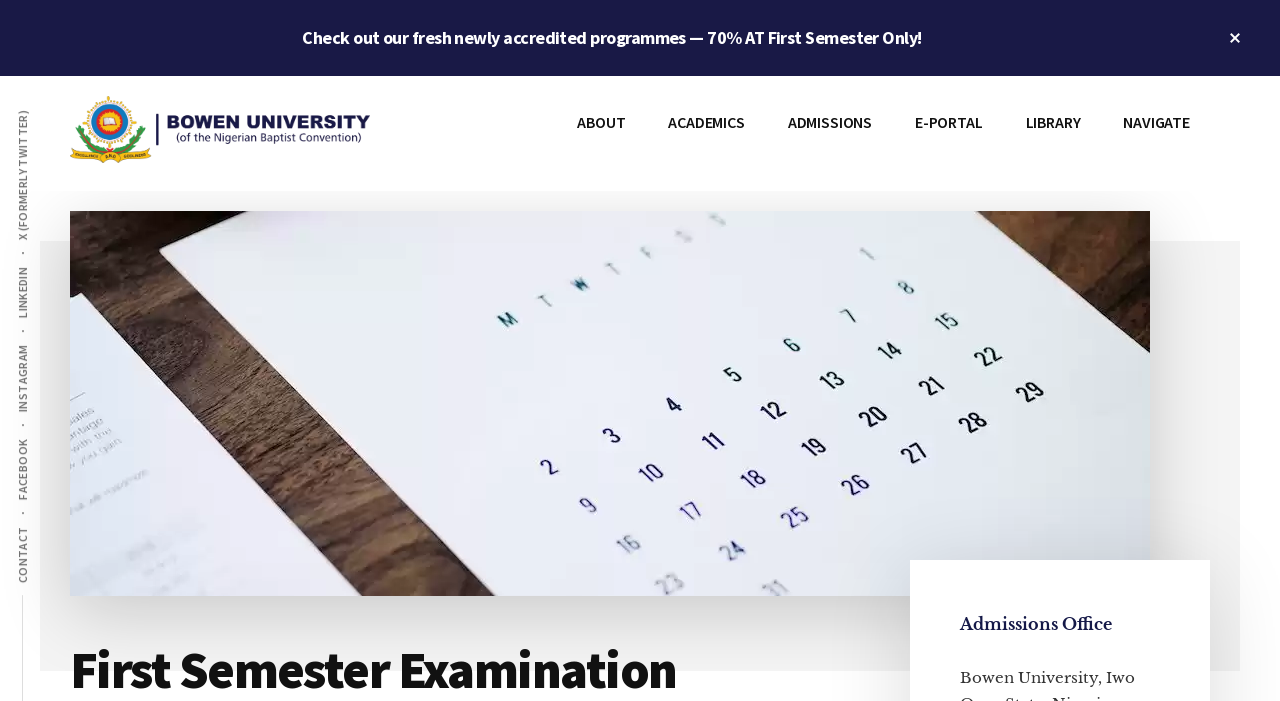Identify the bounding box coordinates for the UI element described as: "LIBRARY". The coordinates should be provided as four floats between 0 and 1: [left, top, right, bottom].

[0.786, 0.137, 0.86, 0.211]